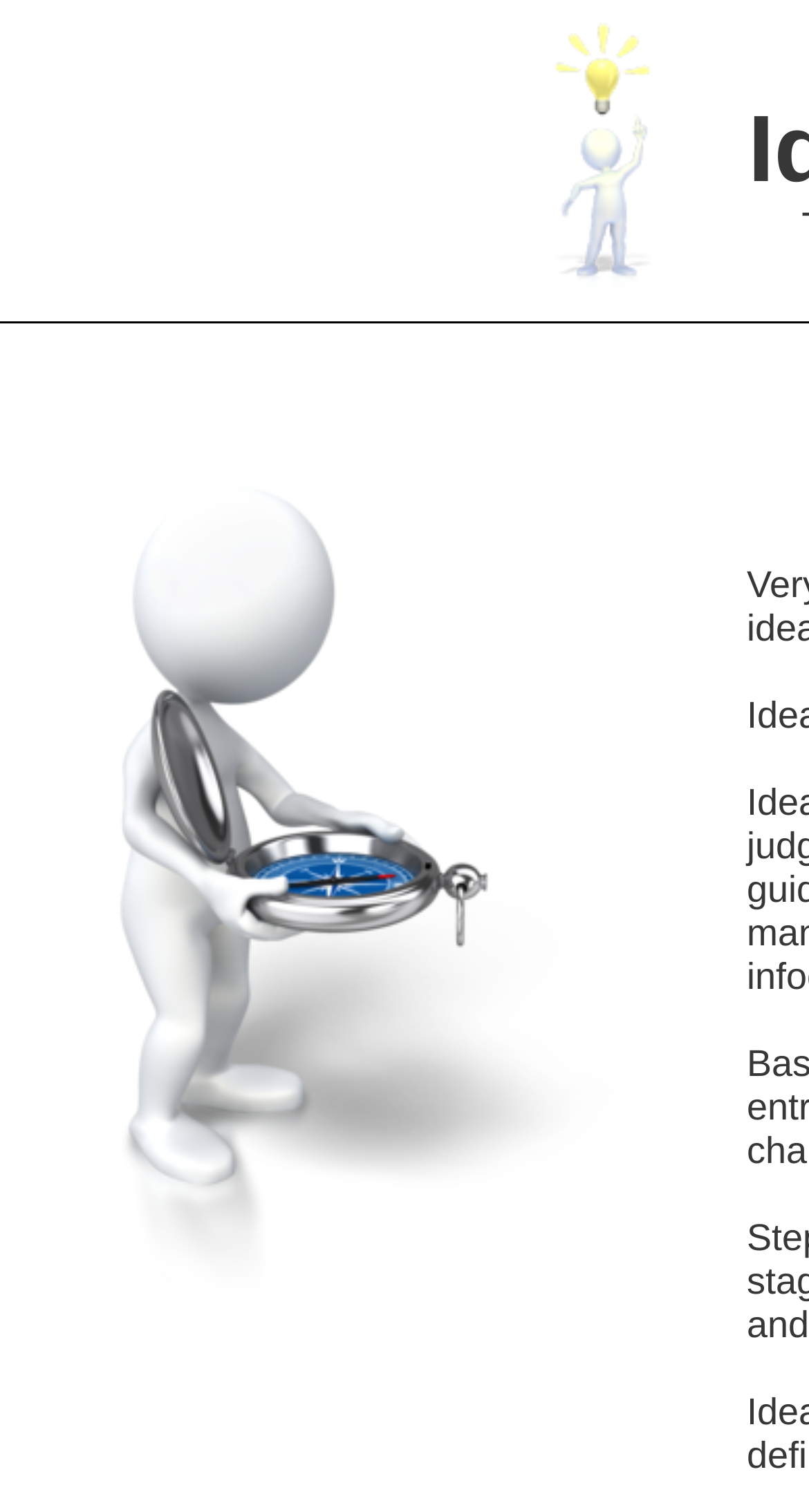Locate and extract the headline of this webpage.

About Idea to Exit